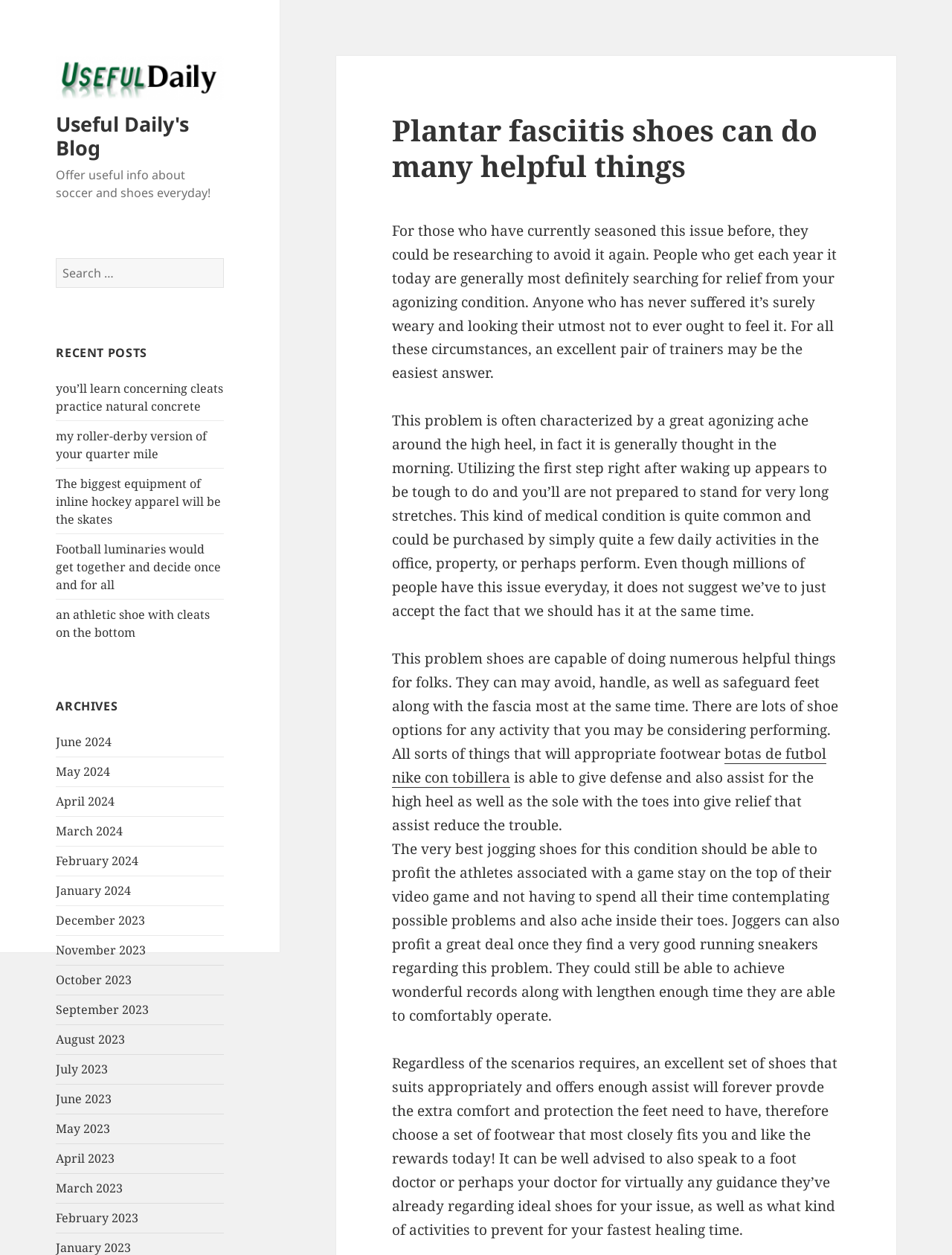Give a one-word or one-phrase response to the question: 
What is recommended for people with plantar fasciitis?

Consult a foot doctor